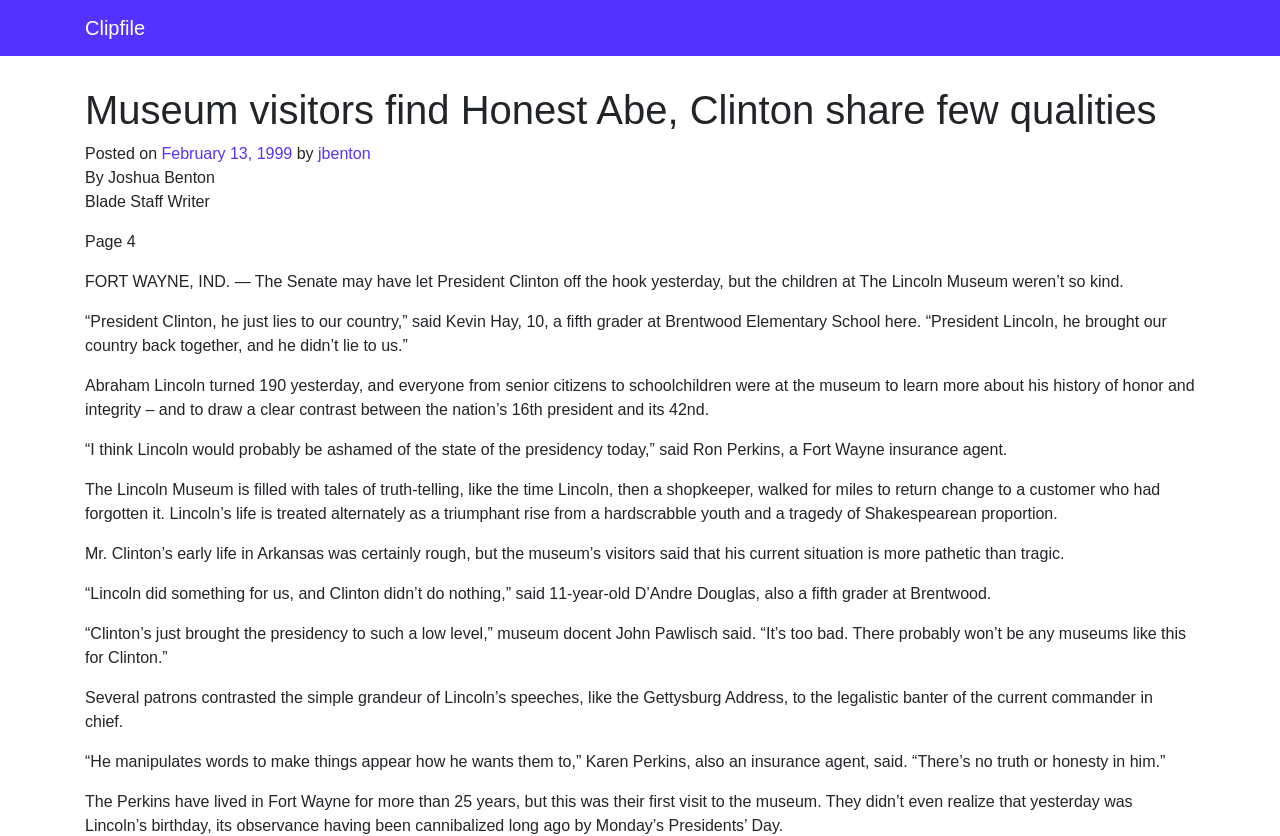What is the name of the school that Kevin Hay attends?
Please answer using one word or phrase, based on the screenshot.

Brentwood Elementary School